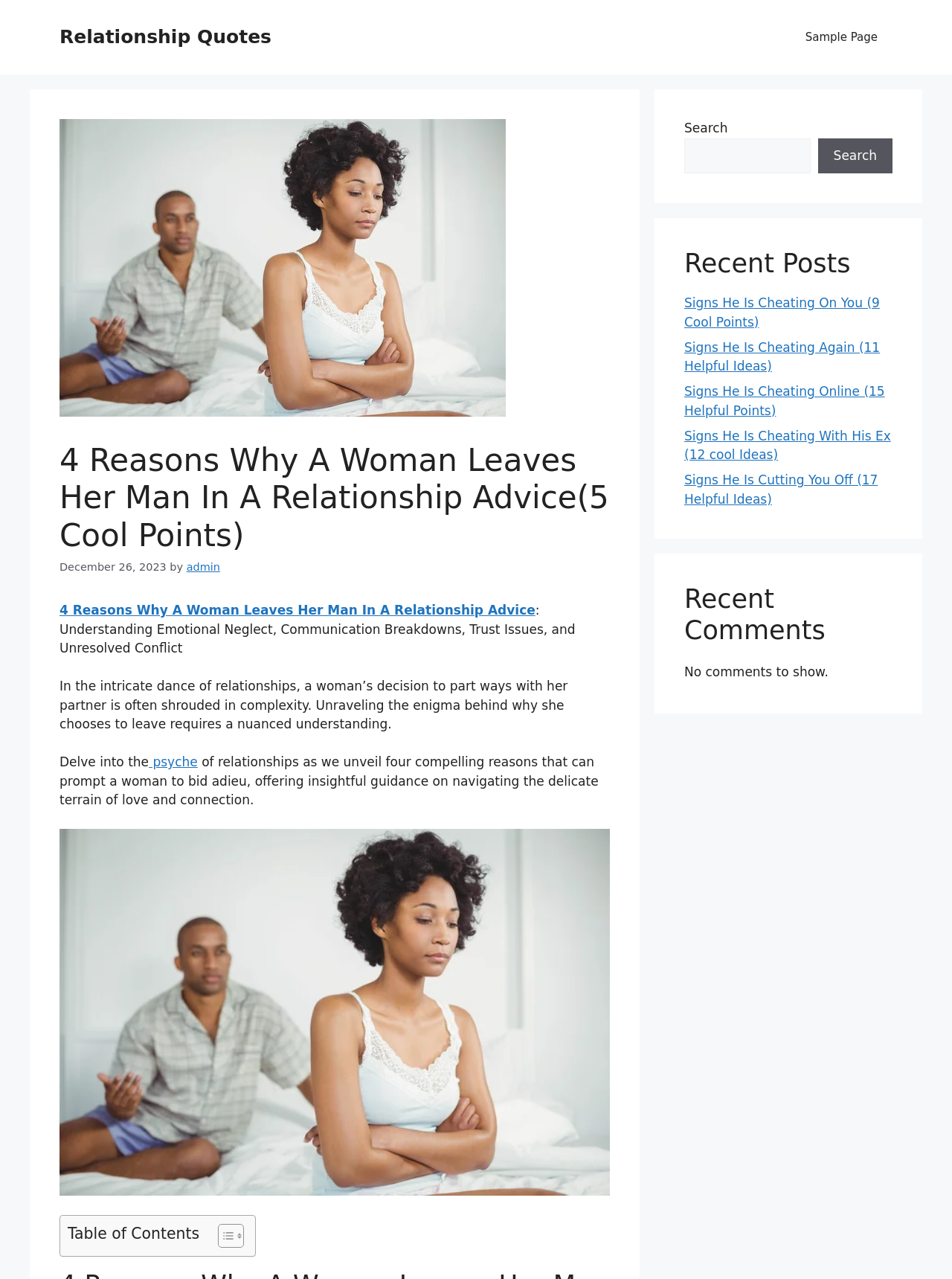Describe all the key features of the webpage in detail.

This webpage is focused on relationship advice, specifically discussing the reasons why a woman might leave her partner. The page is divided into several sections. At the top, there is a banner with a link to "Relationship Quotes" and a navigation menu with a link to "Sample Page". Below the banner, there is a large image related to the topic, accompanied by a heading that reads "4 Reasons Why A Woman Leaves Her Man In A Relationship Advice (5 Cool Points)".

The main content of the page is a lengthy article that explores the complexities of relationships and the reasons why a woman might choose to leave her partner. The article is divided into sections, with headings and subheadings that guide the reader through the content. There are also several links to related topics, such as "psyche", and images that break up the text.

On the right-hand side of the page, there are three complementary sections. The first section contains a search bar with a button to search the site. The second section is titled "Recent Posts" and lists several links to related articles, such as "Signs He Is Cheating On You" and "Signs He Is Cutting You Off". The third section is titled "Recent Comments" but currently shows no comments.

At the bottom of the page, there is a table of contents that allows readers to navigate the article more easily. The table of contents is accompanied by two small images that appear to be toggle buttons.